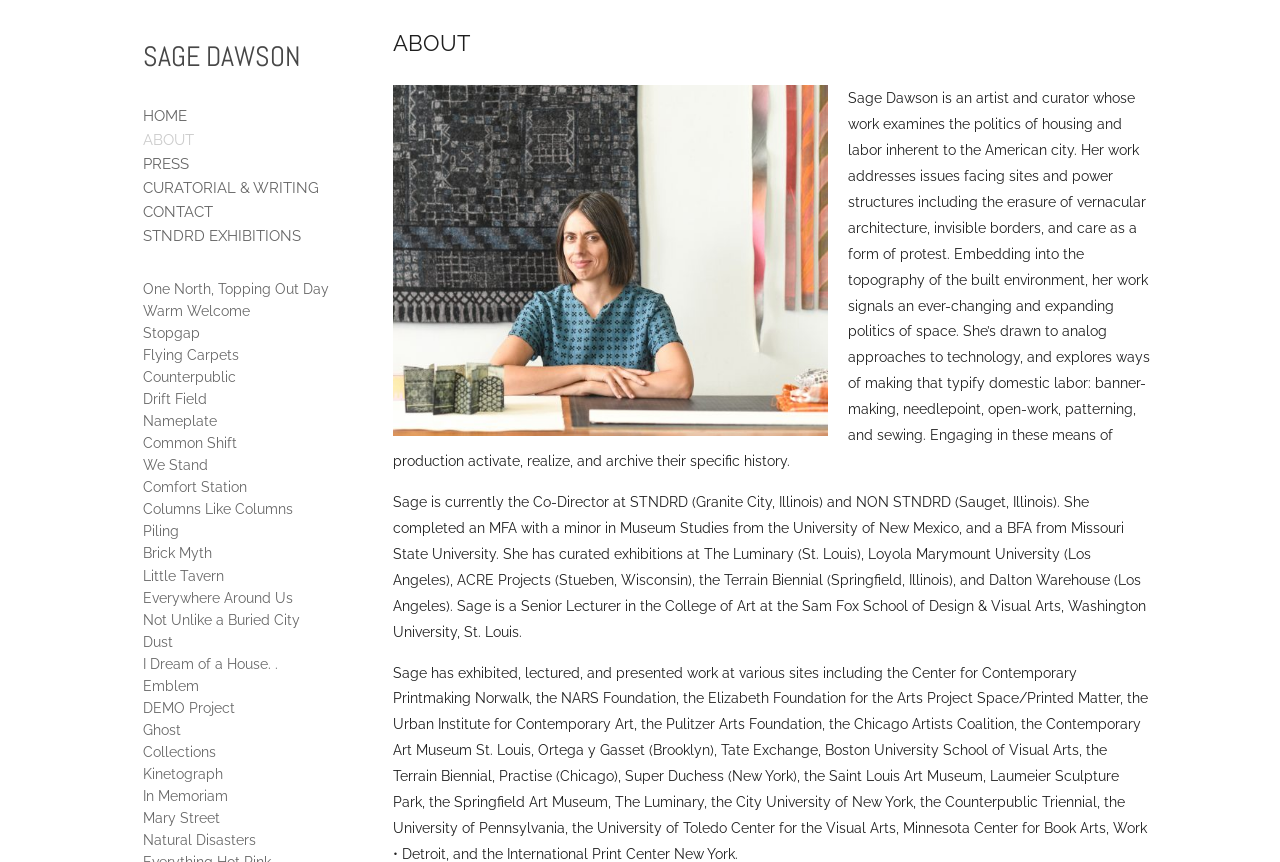Pinpoint the bounding box coordinates of the area that should be clicked to complete the following instruction: "View One North, Topping Out Day project". The coordinates must be given as four float numbers between 0 and 1, i.e., [left, top, right, bottom].

[0.112, 0.326, 0.257, 0.344]